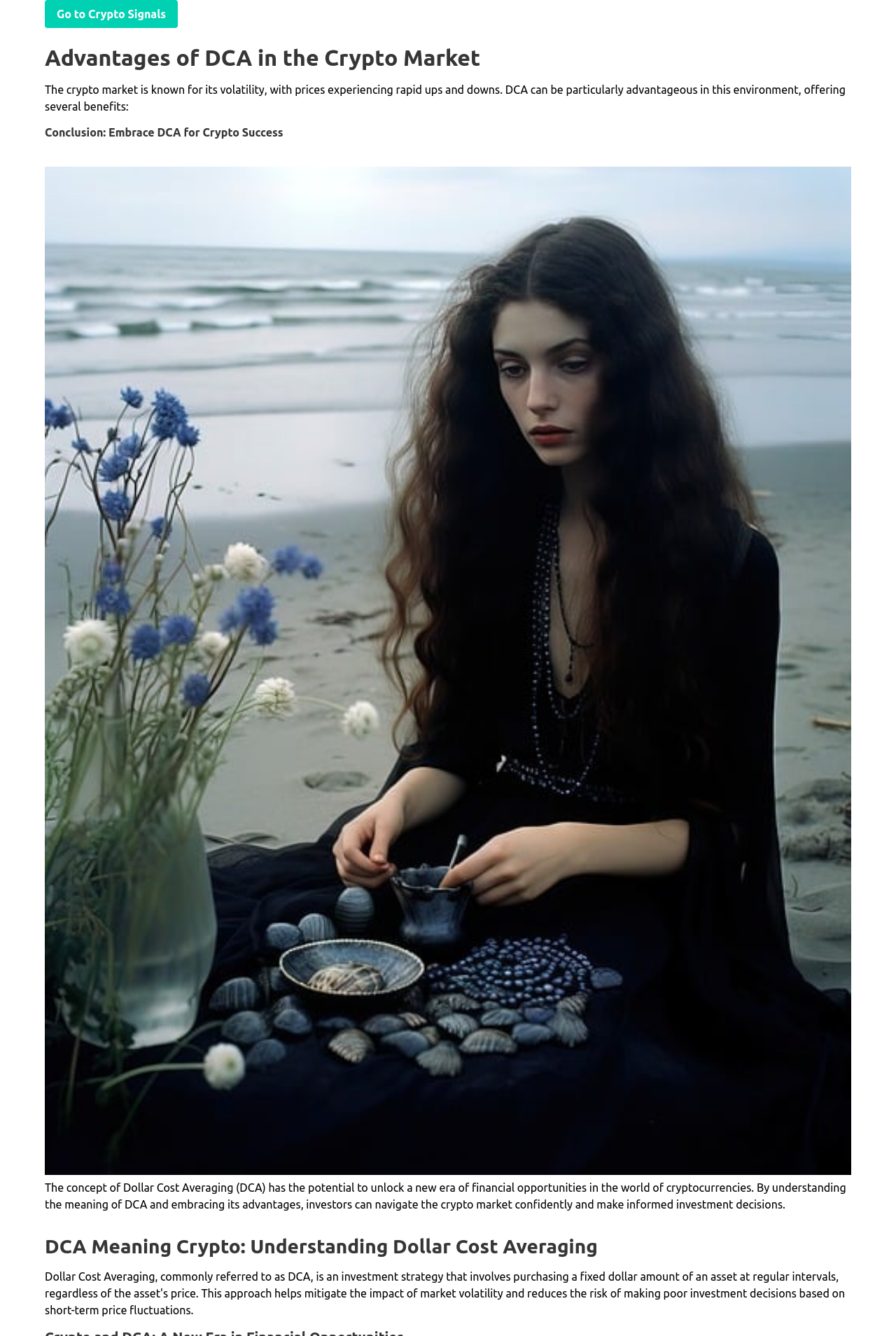What is the concept discussed in the last section?
We need a detailed and exhaustive answer to the question. Please elaborate.

The last section of the webpage has a heading 'DCA Meaning Crypto: Understanding Dollar Cost Averaging', which suggests that this section is discussing the meaning and concept of Dollar Cost Averaging in the context of cryptocurrencies.